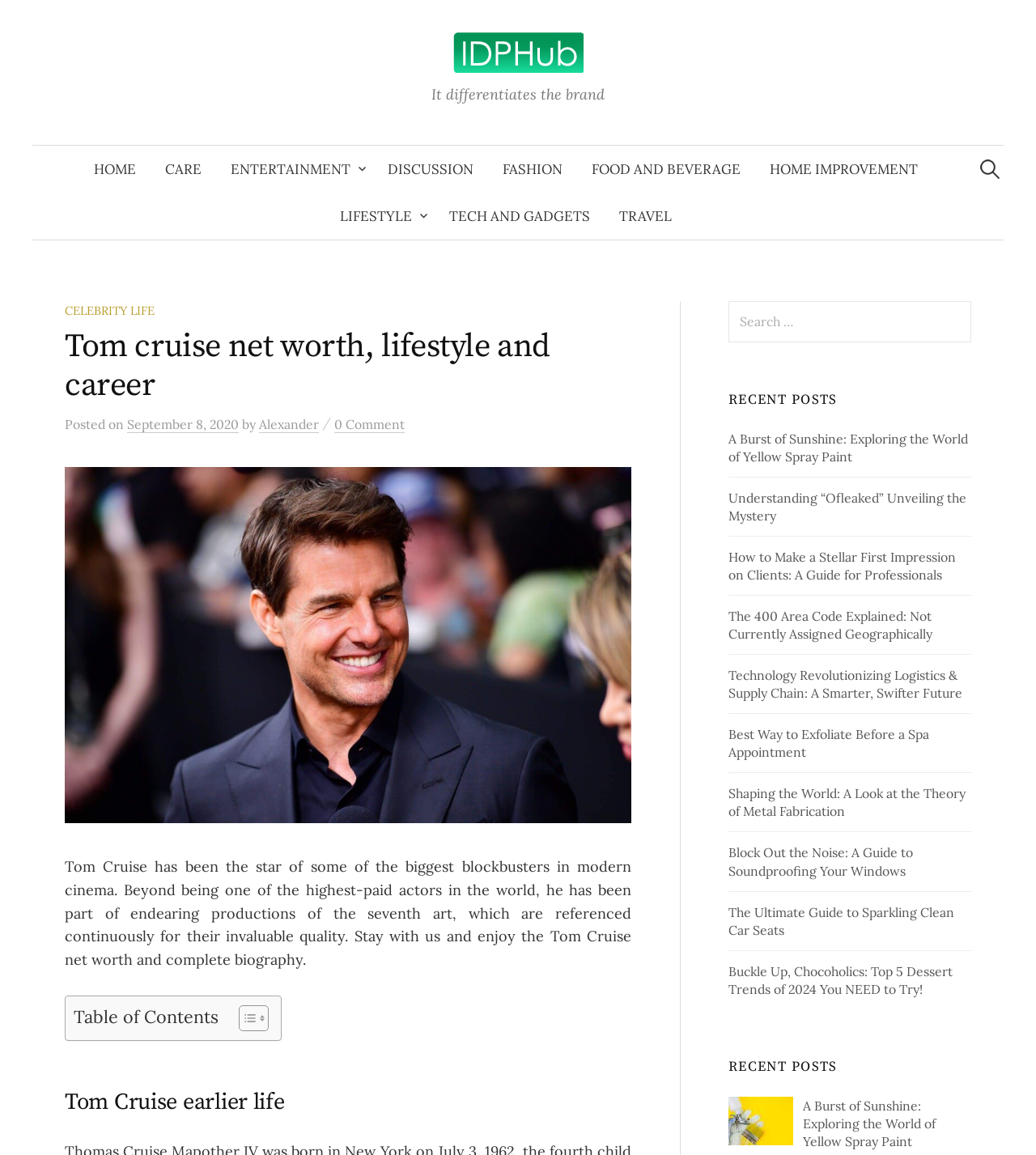Identify the bounding box coordinates of the region that should be clicked to execute the following instruction: "Toggle Table of Content".

[0.219, 0.87, 0.255, 0.893]